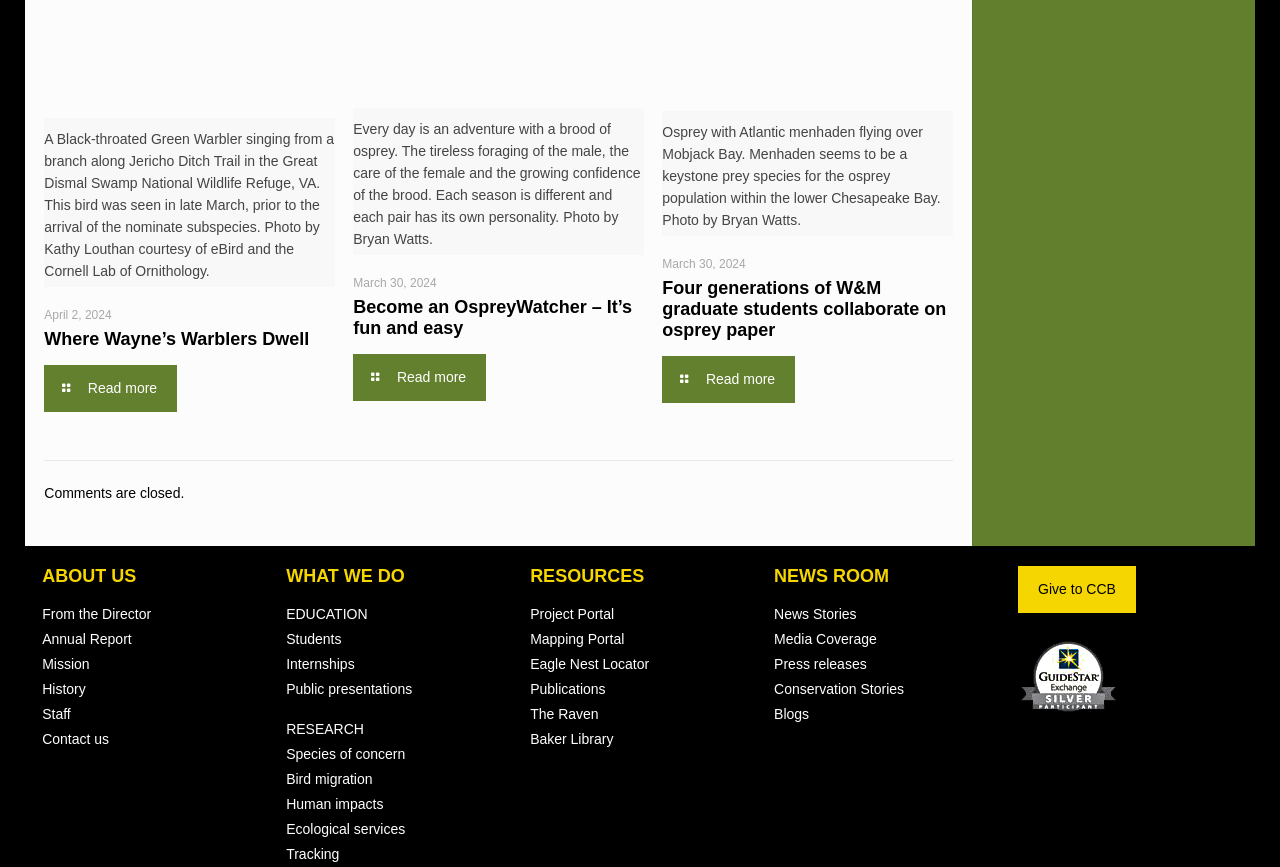Can you find the bounding box coordinates for the element that needs to be clicked to execute this instruction: "Read more about Where Wayne’s Warblers Dwell"? The coordinates should be given as four float numbers between 0 and 1, i.e., [left, top, right, bottom].

[0.035, 0.38, 0.246, 0.403]